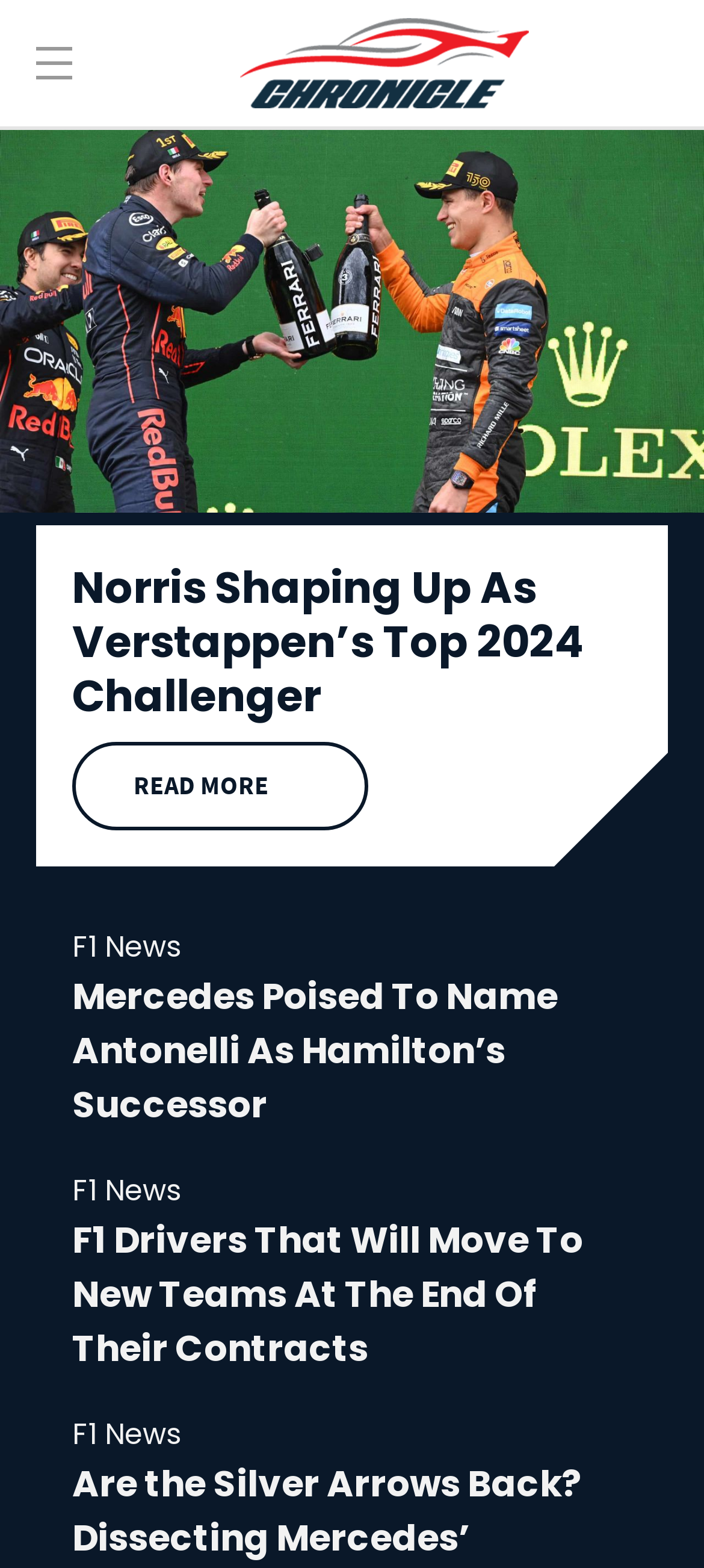What section of the webpage is this?
Could you answer the question with a detailed and thorough explanation?

Based on the static text 'F1 News' and the surrounding news article headings and links, it is clear that this section of the webpage is dedicated to F1 News.